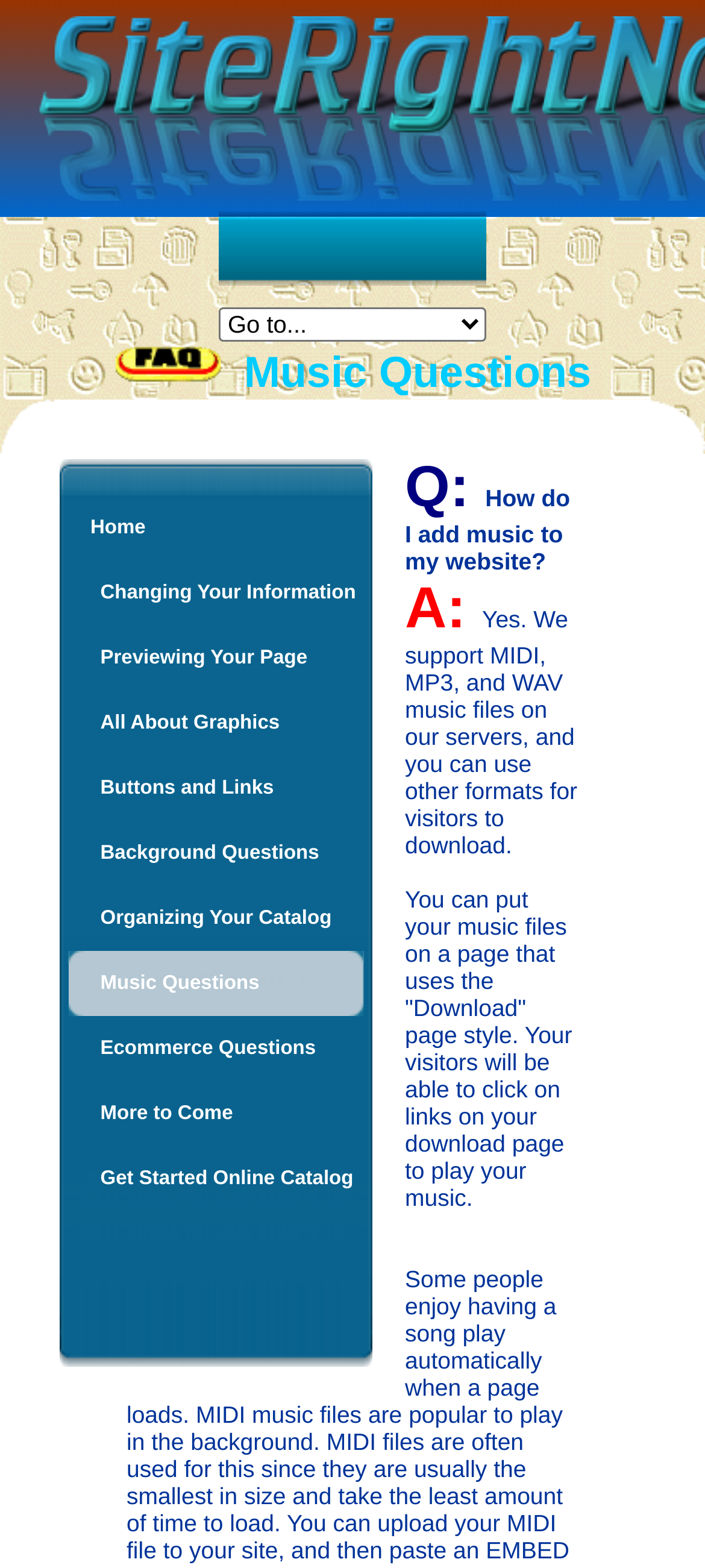Please give a short response to the question using one word or a phrase:
How can visitors play music on the website?

Click on links on download page